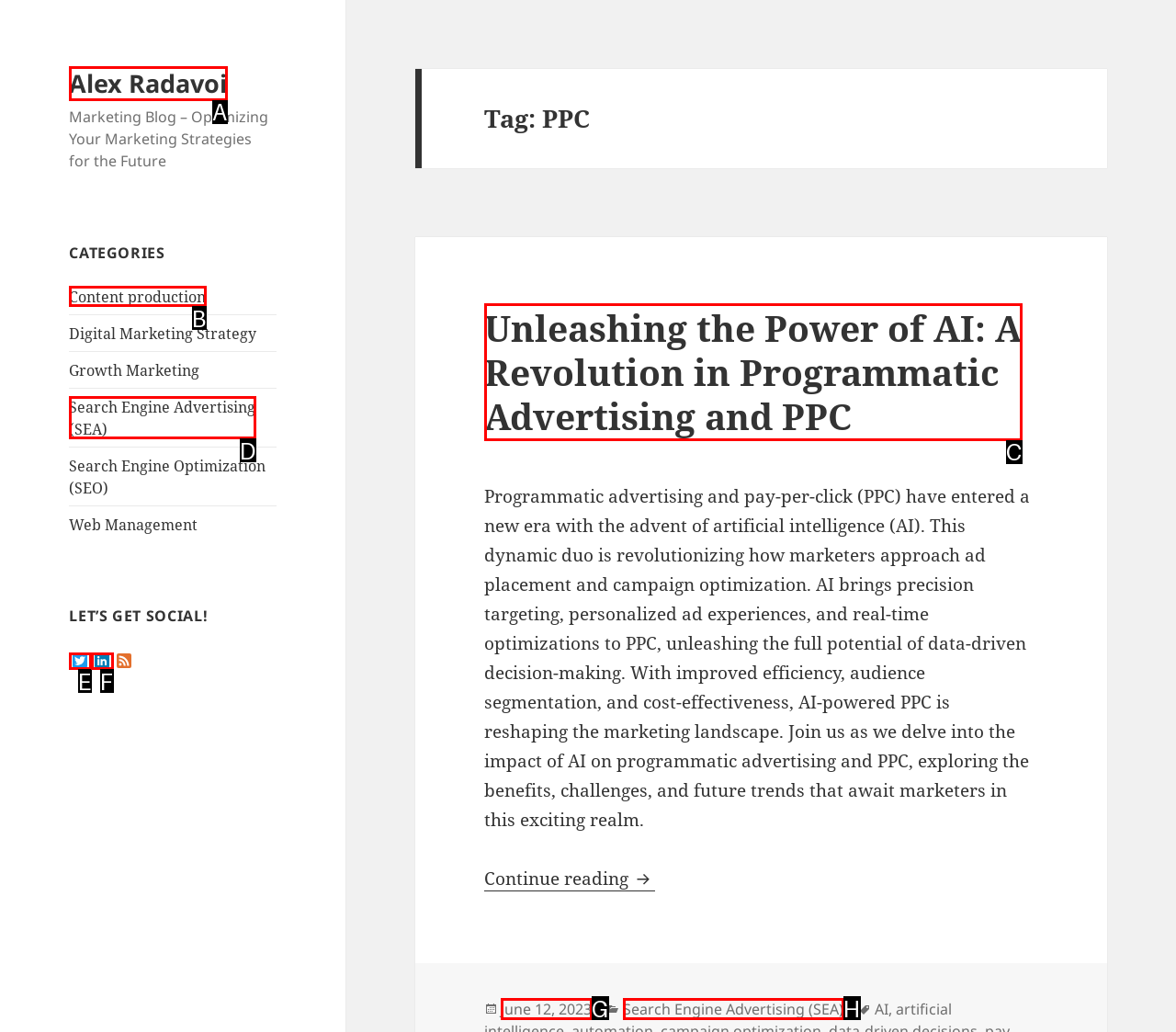Identify the HTML element to click to execute this task: Click on the 'Content production' category Respond with the letter corresponding to the proper option.

B